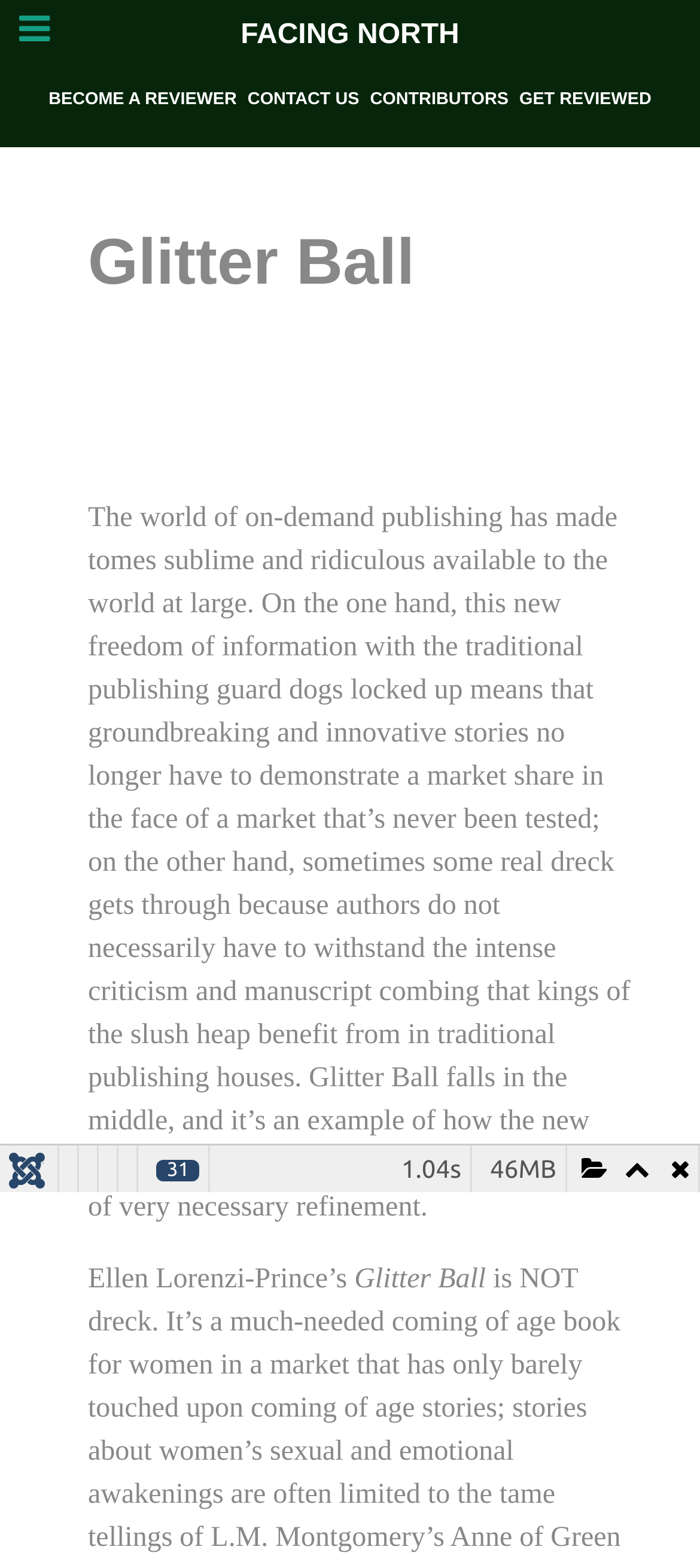How many links are there in the navigation menu? Based on the image, give a response in one word or a short phrase.

5